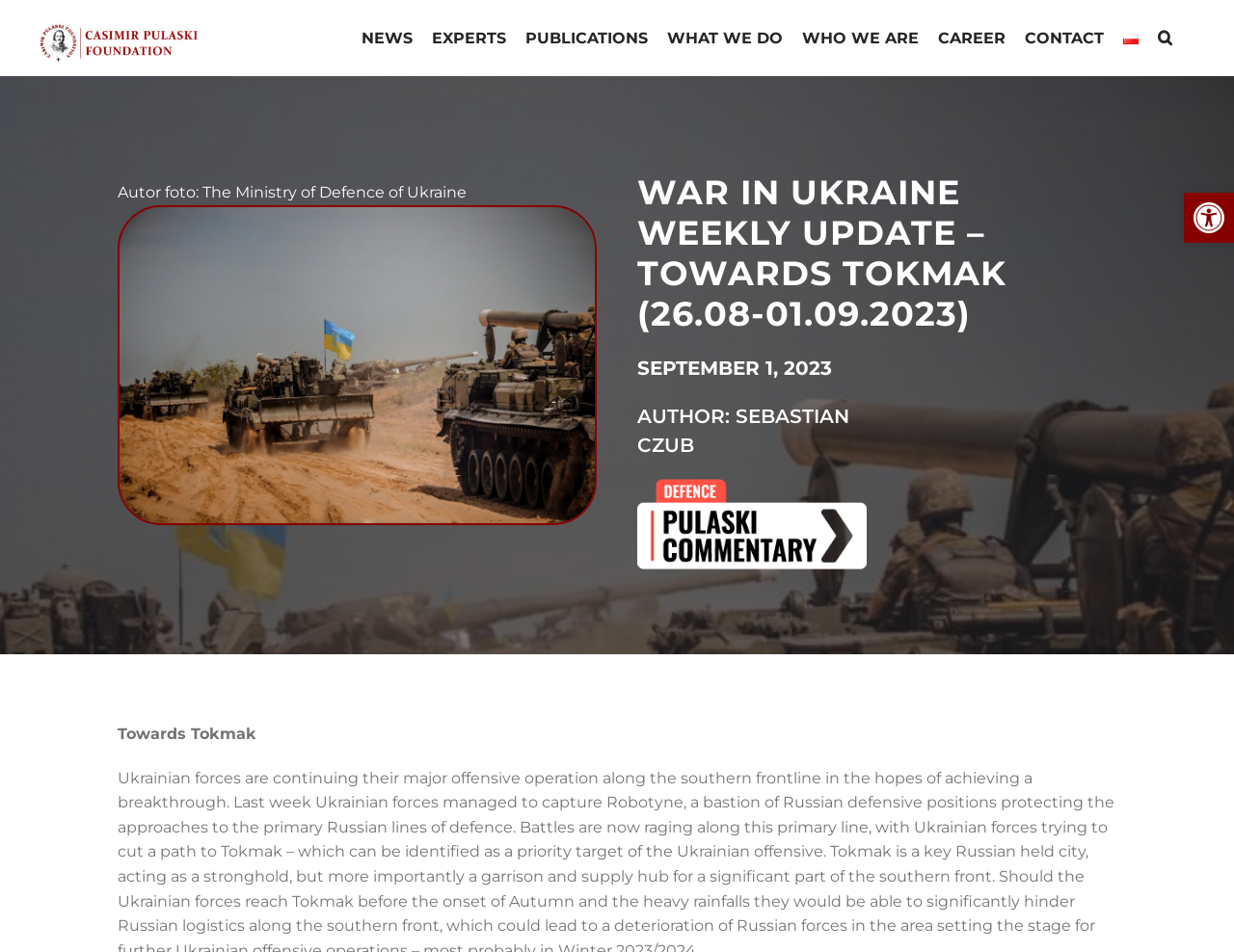Could you find the bounding box coordinates of the clickable area to complete this instruction: "Visit experts page"?

[0.35, 0.01, 0.41, 0.075]